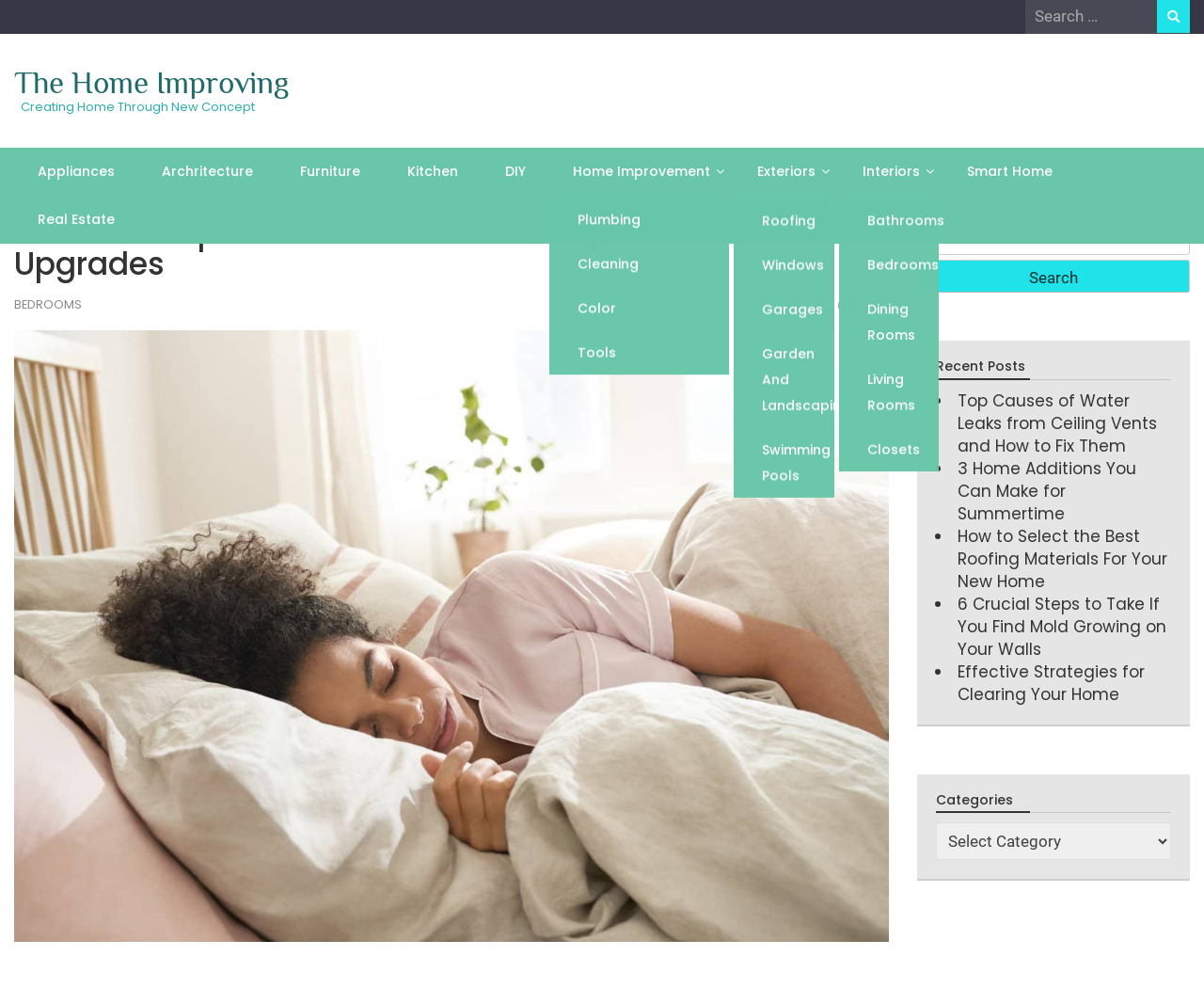Pinpoint the bounding box coordinates of the area that should be clicked to complete the following instruction: "View recent posts". The coordinates must be given as four float numbers between 0 and 1, i.e., [left, top, right, bottom].

[0.777, 0.364, 0.973, 0.385]